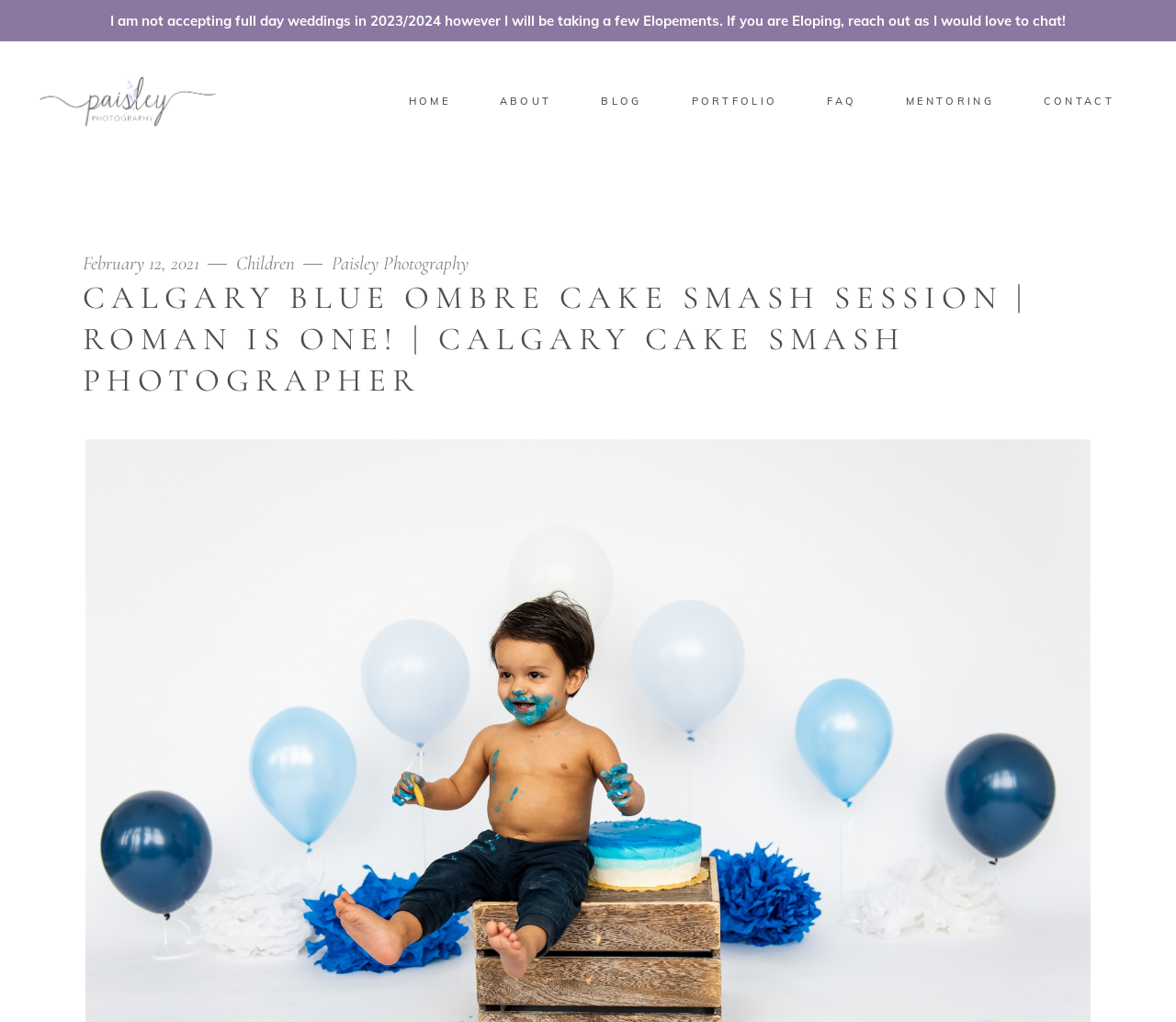Find the bounding box coordinates of the clickable element required to execute the following instruction: "read about Calgary blue ombre cake smash session". Provide the coordinates as four float numbers between 0 and 1, i.e., [left, top, right, bottom].

[0.07, 0.272, 0.874, 0.391]